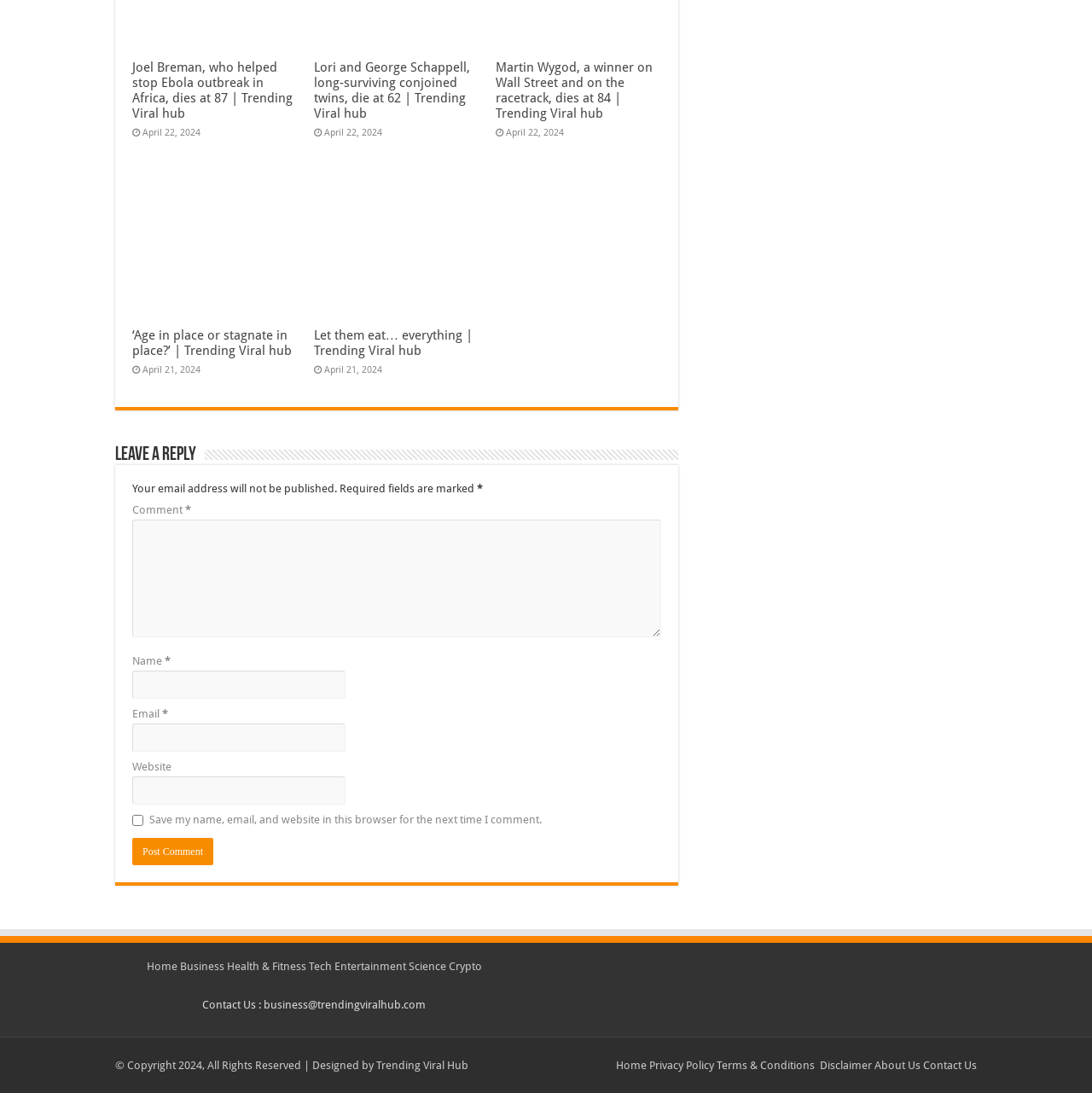Specify the bounding box coordinates of the area to click in order to follow the given instruction: "Read the blog."

None